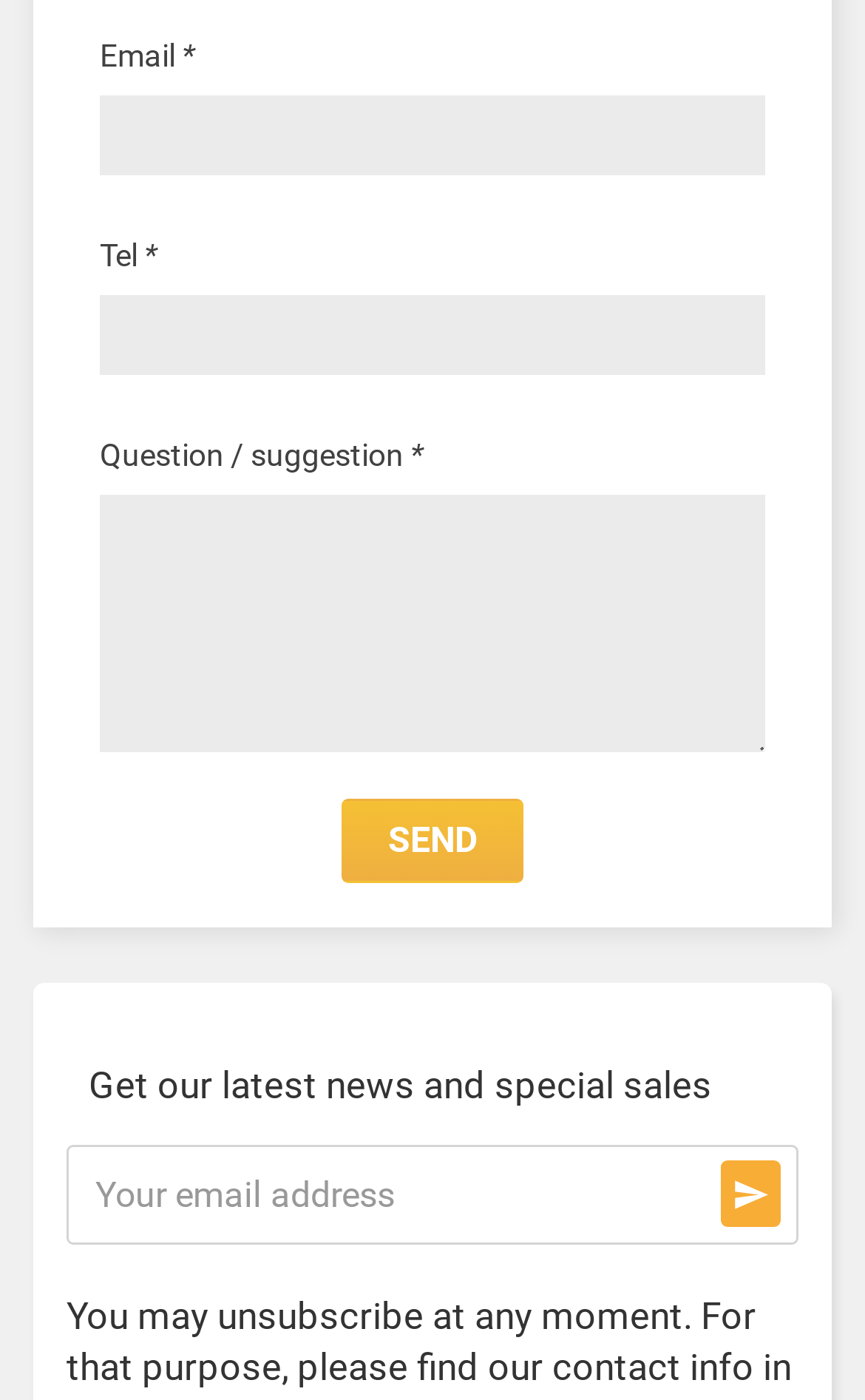Based on the element description: "name="submitMessage" value="Send"", identify the UI element and provide its bounding box coordinates. Use four float numbers between 0 and 1, [left, top, right, bottom].

[0.395, 0.57, 0.605, 0.63]